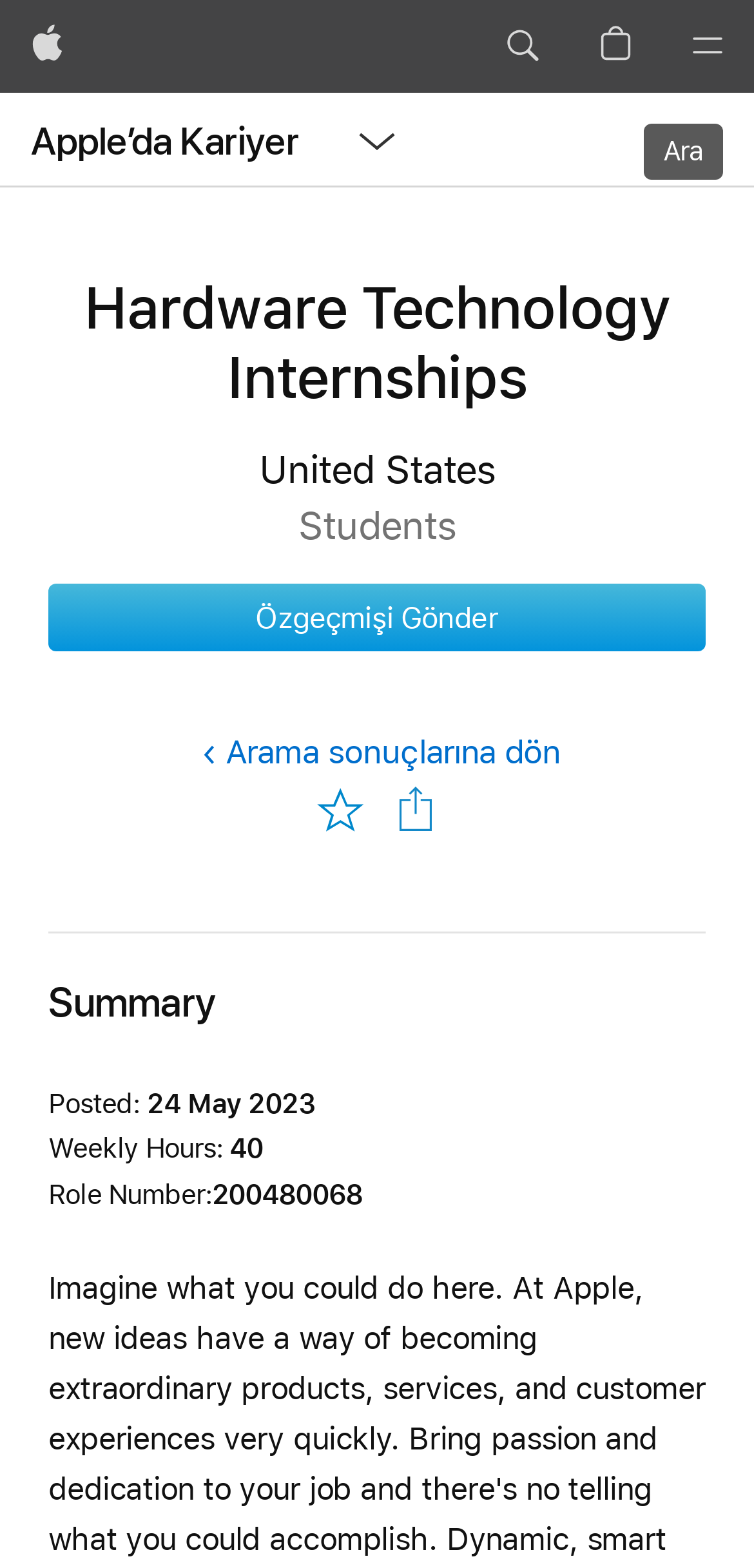Identify the bounding box for the described UI element: "Home".

None